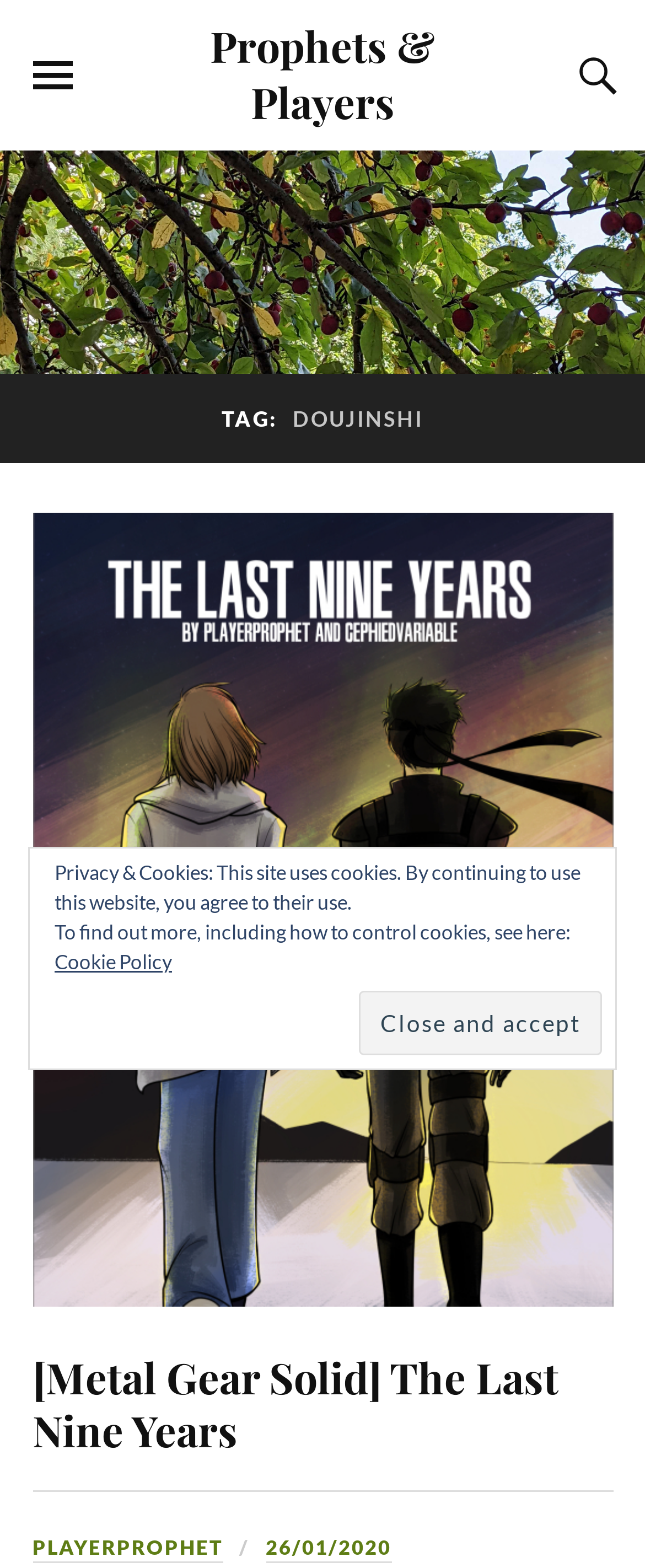Provide the bounding box coordinates of the section that needs to be clicked to accomplish the following instruction: "go to Prophets & Players."

[0.326, 0.011, 0.674, 0.082]